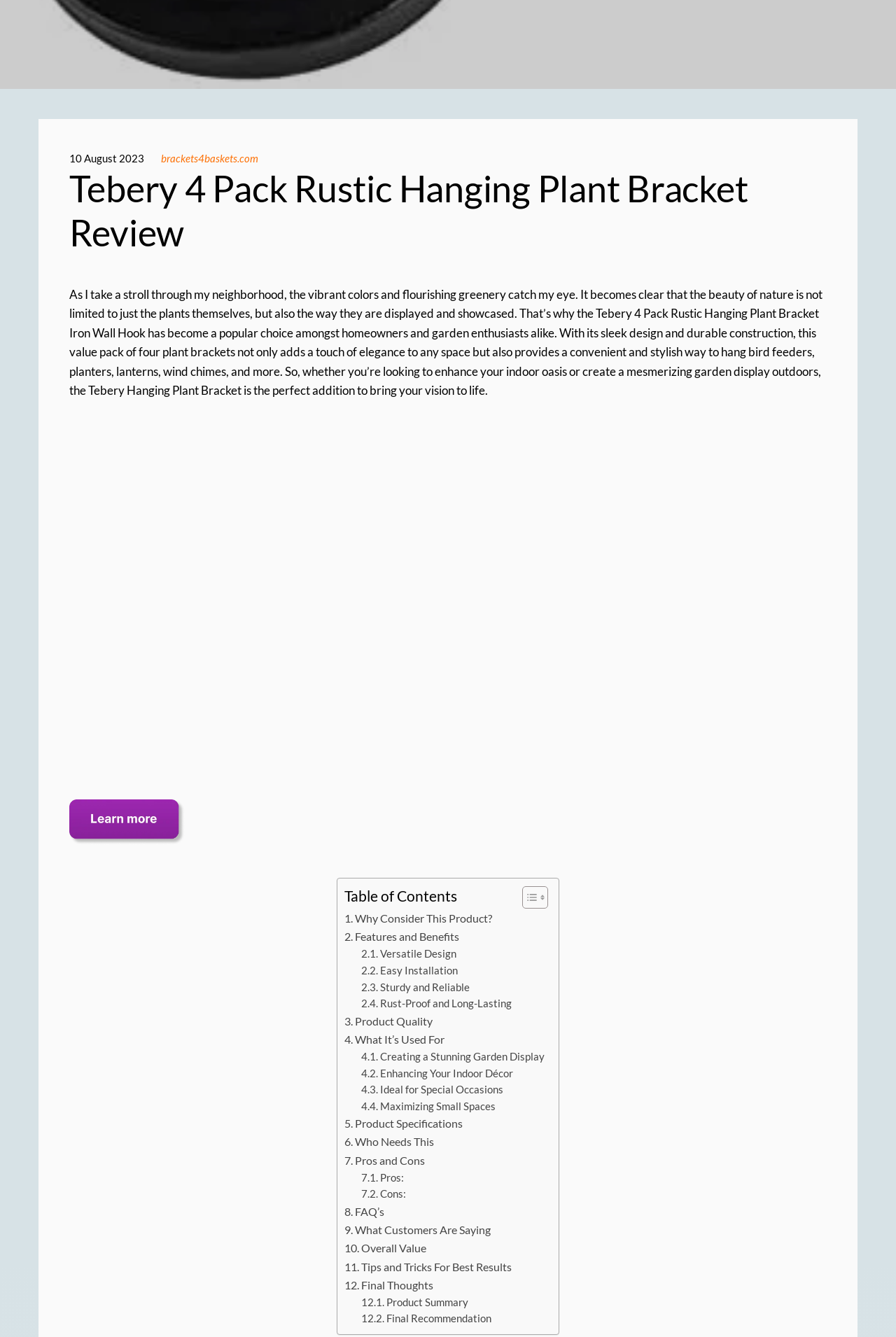Identify and provide the bounding box for the element described by: "Versatile Design".

[0.403, 0.708, 0.51, 0.72]